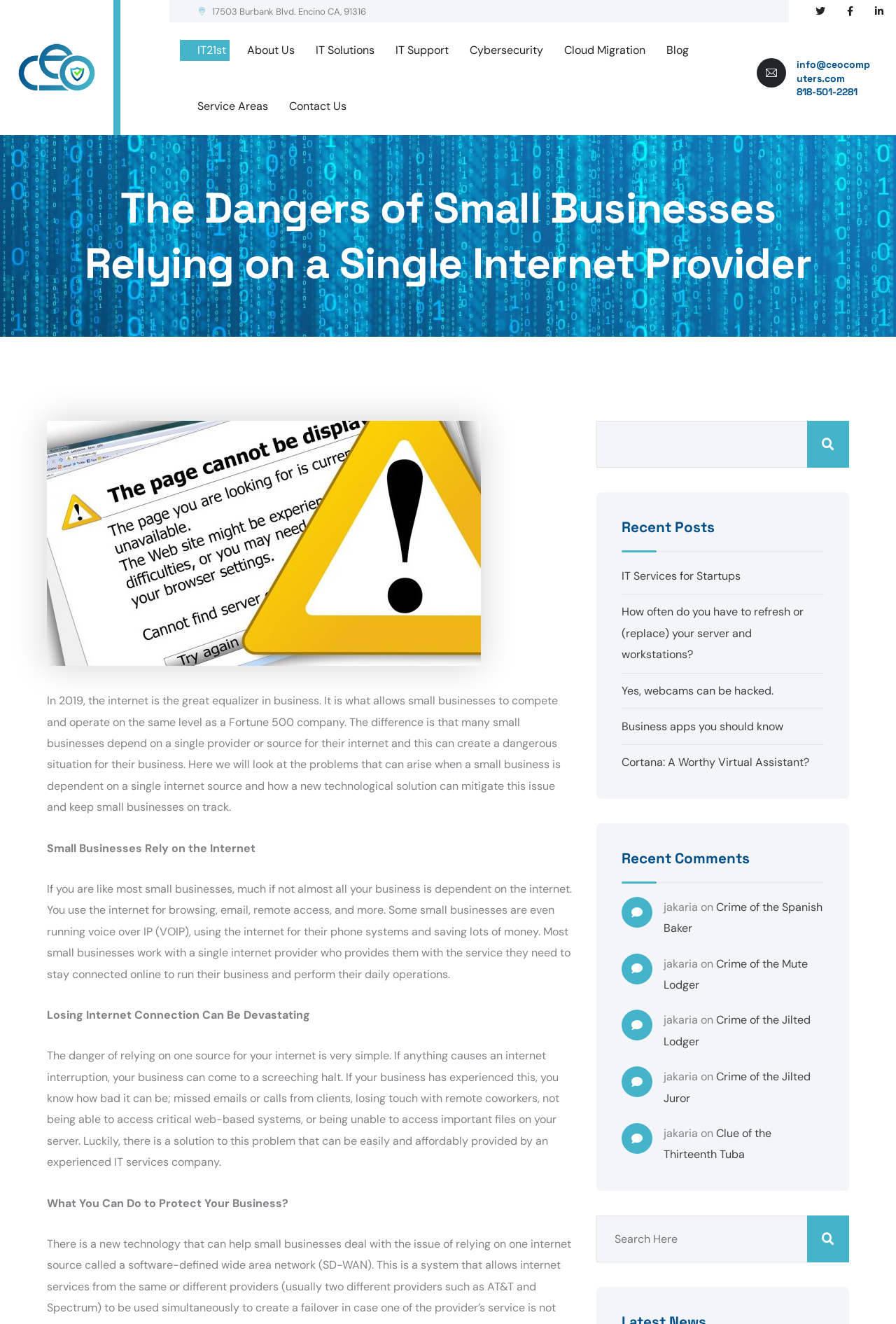Locate the bounding box coordinates of the region to be clicked to comply with the following instruction: "Click the 'About Us' link". The coordinates must be four float numbers between 0 and 1, in the form [left, top, right, bottom].

[0.256, 0.03, 0.333, 0.046]